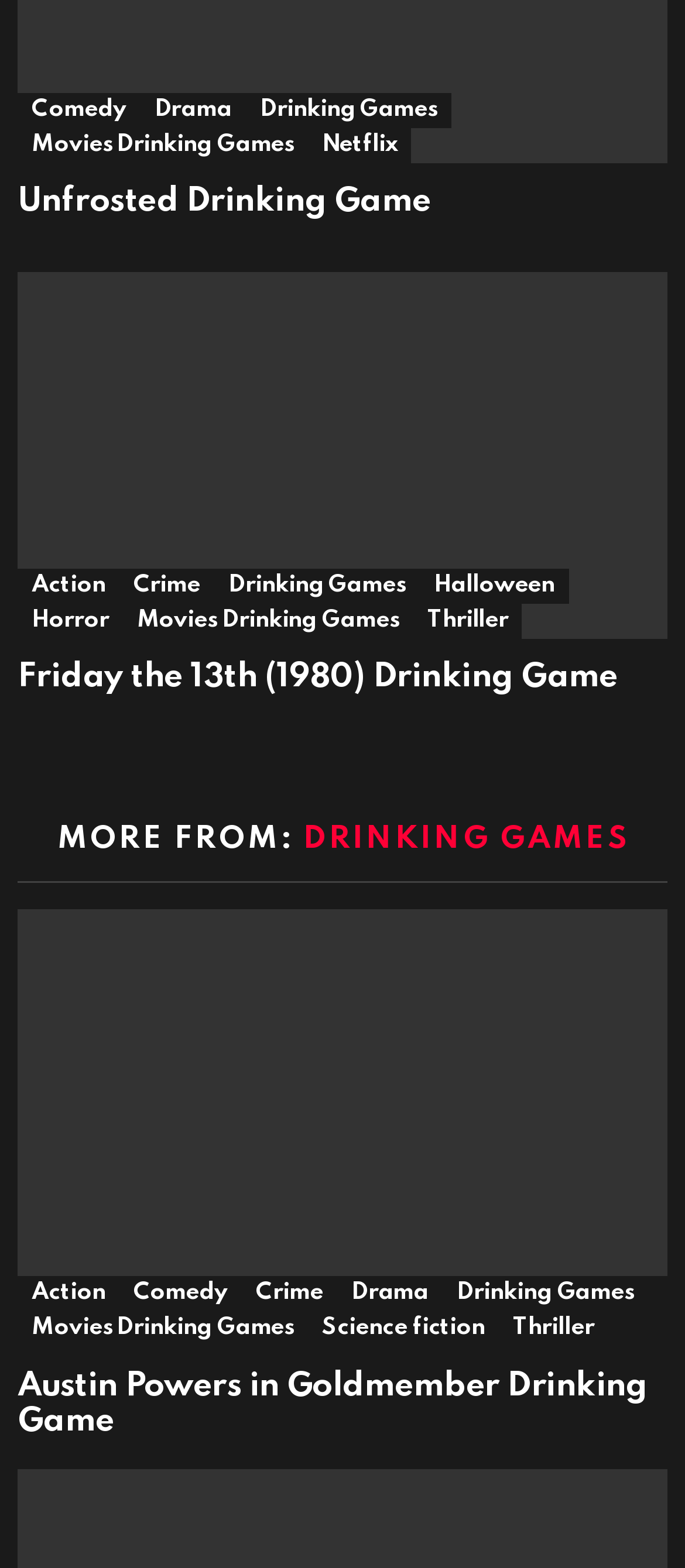Identify the bounding box coordinates for the region of the element that should be clicked to carry out the instruction: "View Unfrosted Drinking Game". The bounding box coordinates should be four float numbers between 0 and 1, i.e., [left, top, right, bottom].

[0.026, 0.117, 0.629, 0.139]